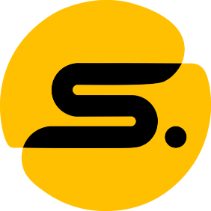Give a complete and detailed account of the image.

The image features a stylized logo representing "Sgaria," characterized by a dynamic design that integrates the letters "S" and "G" in a bold and modern graphic form. The logo prominently displays vibrant yellow as the background color, symbolizing energy and optimism, while the black elements of the design contribute to a strong contrast that enhances visibility and memorability. This logo is likely associated with the company's brand identity, reflecting its commitment to quality and innovation in the food industry, particularly in global delivery services.